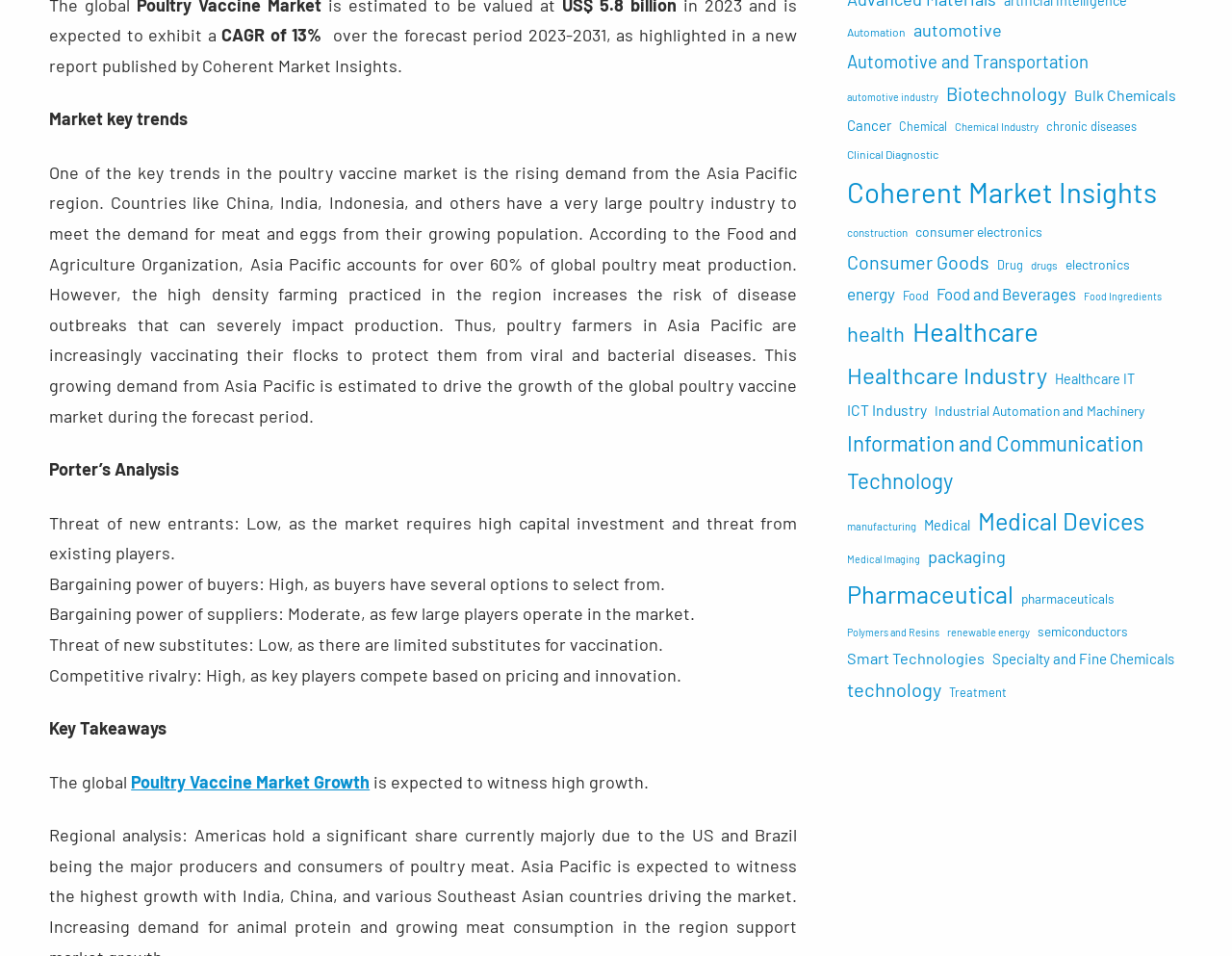Please mark the bounding box coordinates of the area that should be clicked to carry out the instruction: "Read about Poultry Vaccine Market Growth".

[0.106, 0.806, 0.3, 0.829]